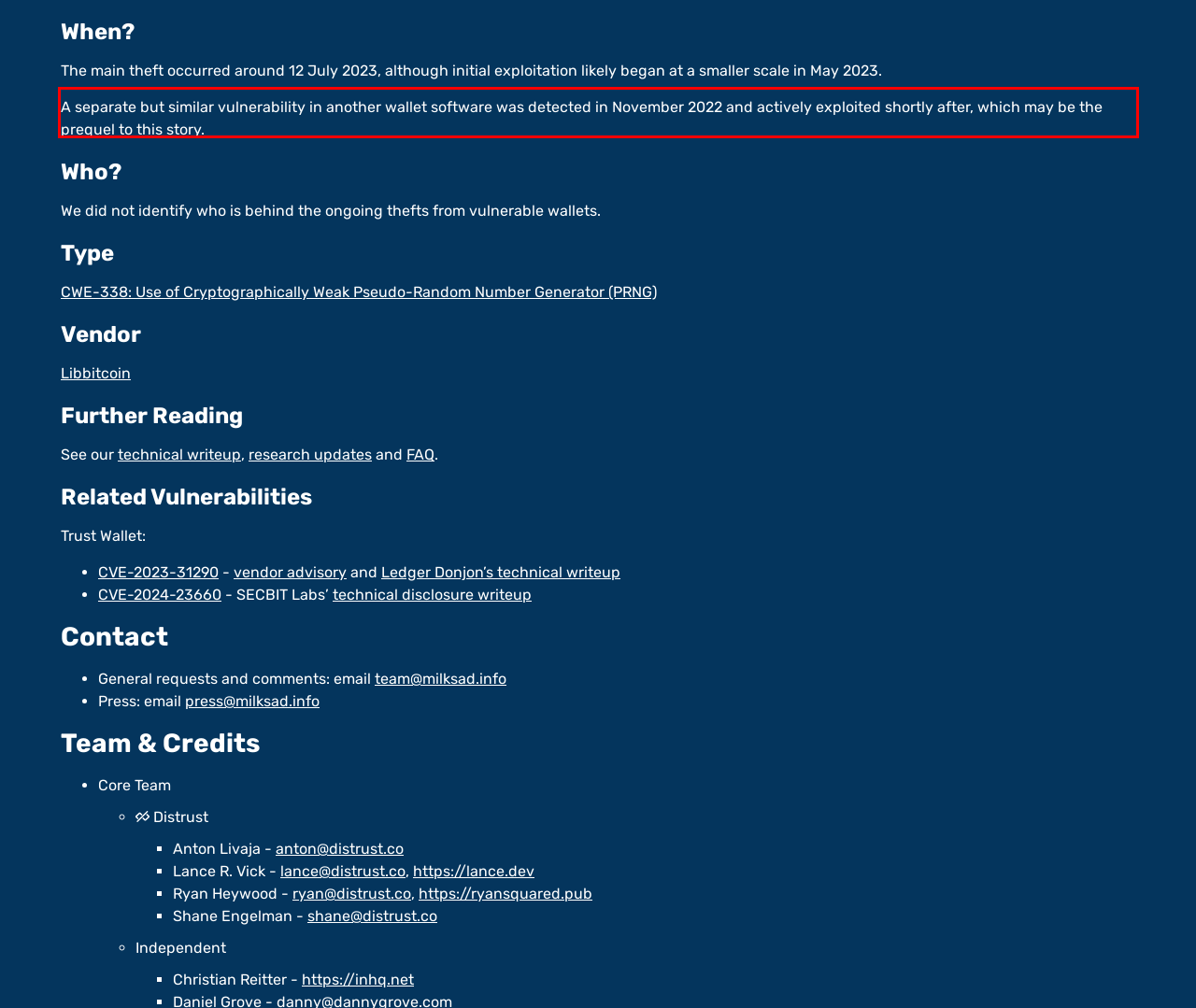From the given screenshot of a webpage, identify the red bounding box and extract the text content within it.

A separate but similar vulnerability in another wallet software was detected in November 2022 and actively exploited shortly after, which may be the prequel to this story.